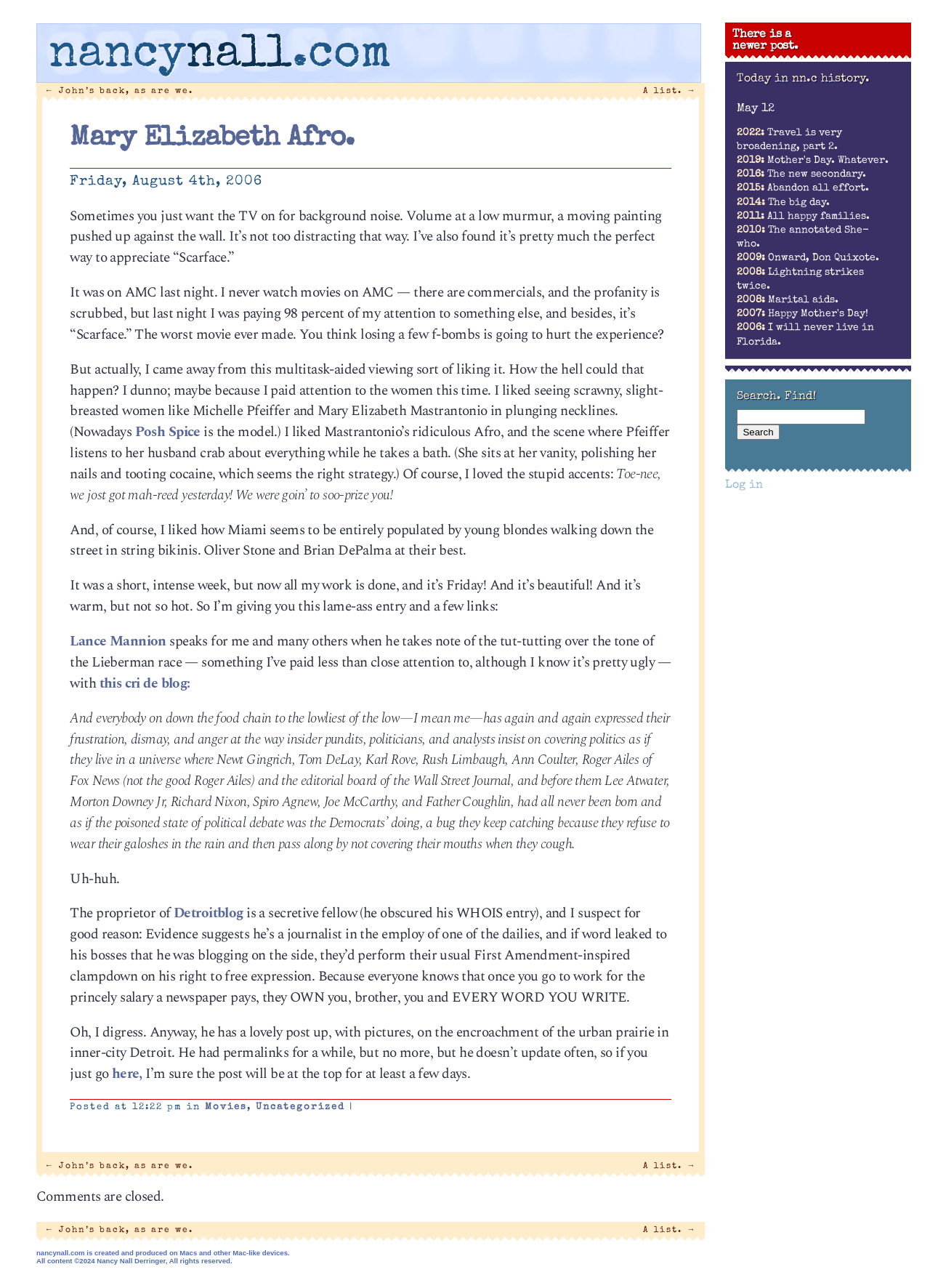Please identify the bounding box coordinates of the element I should click to complete this instruction: 'Search for something on the website'. The coordinates should be given as four float numbers between 0 and 1, like this: [left, top, right, bottom].

[0.793, 0.318, 0.931, 0.33]